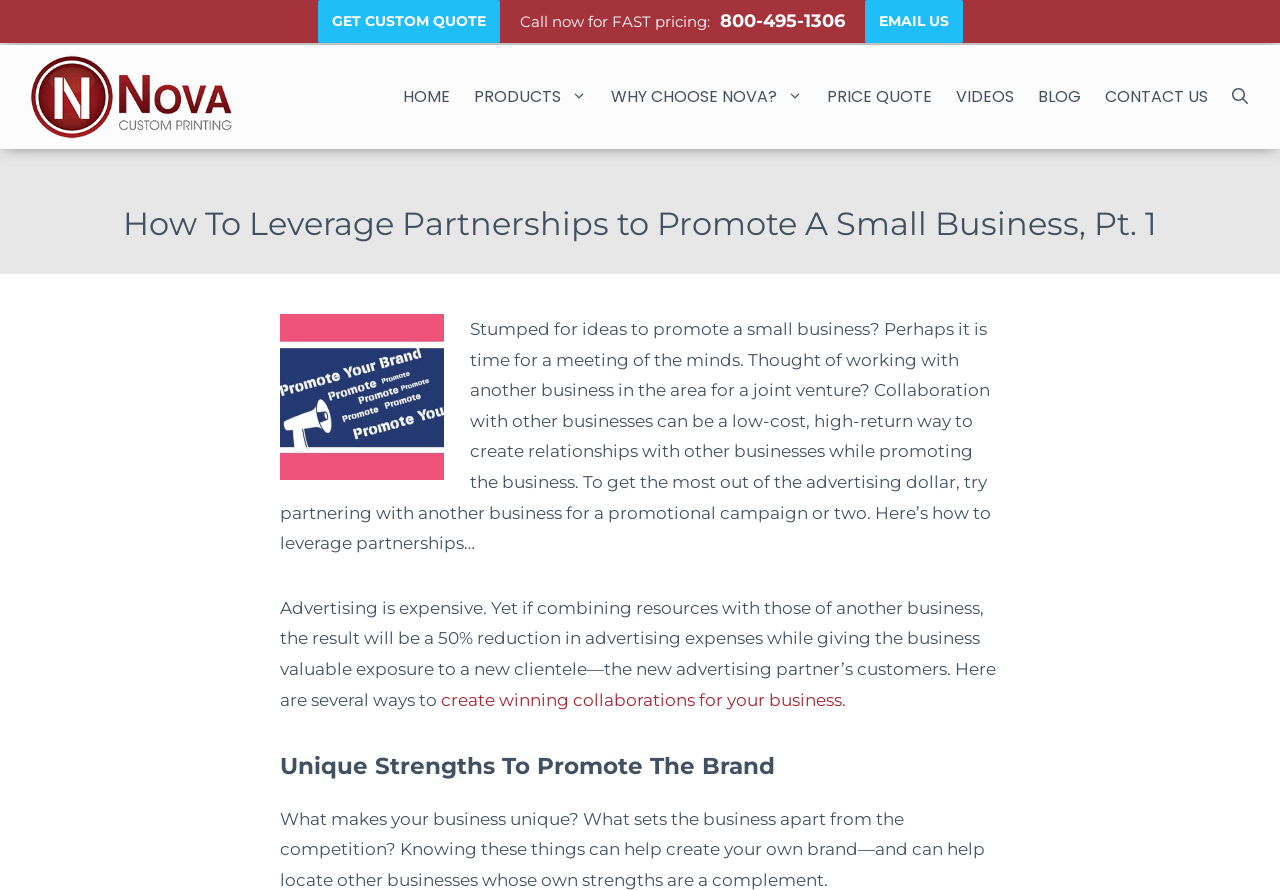What is the benefit of partnering with another business for advertising?
Refer to the image and give a detailed answer to the query.

I found this information in the StaticText element that mentions 'Advertising is expensive. Yet if combining resources with those of another business, the result will be a 50% reduction in advertising expenses...'.